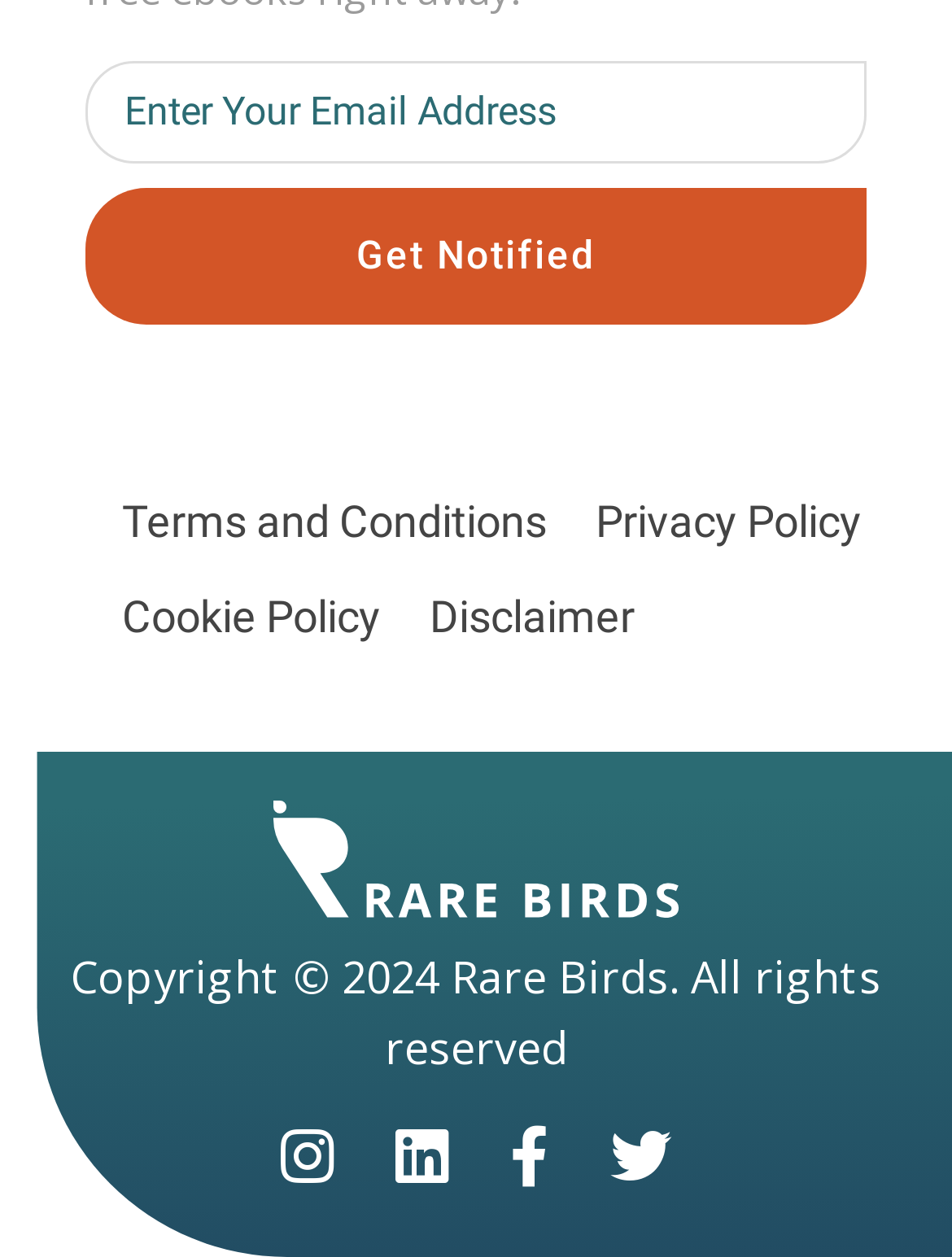Please find and report the bounding box coordinates of the element to click in order to perform the following action: "Enter email address". The coordinates should be expressed as four float numbers between 0 and 1, in the format [left, top, right, bottom].

[0.09, 0.049, 0.91, 0.13]